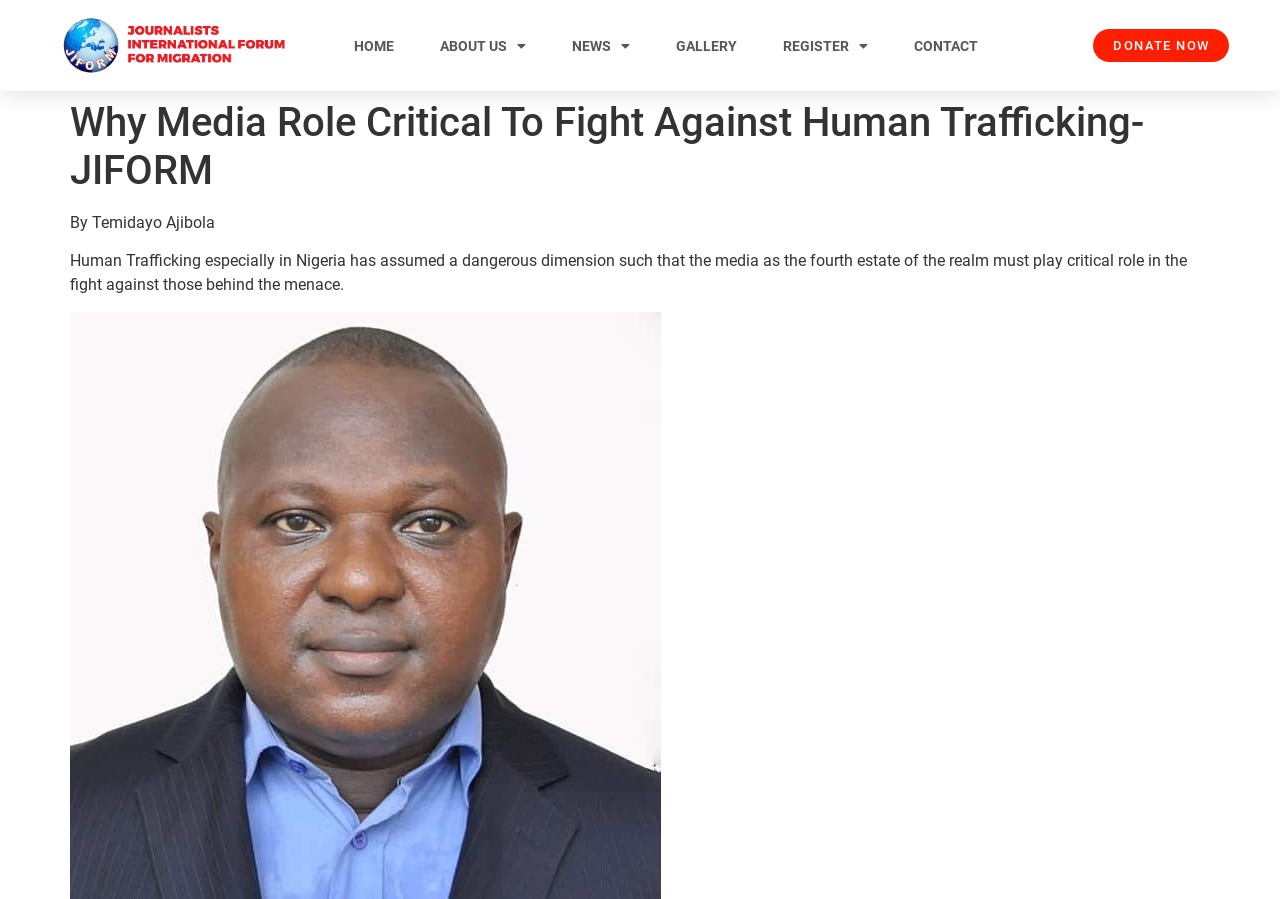Identify and extract the main heading of the webpage.

Why Media Role Critical To Fight Against Human Trafficking-JIFORM